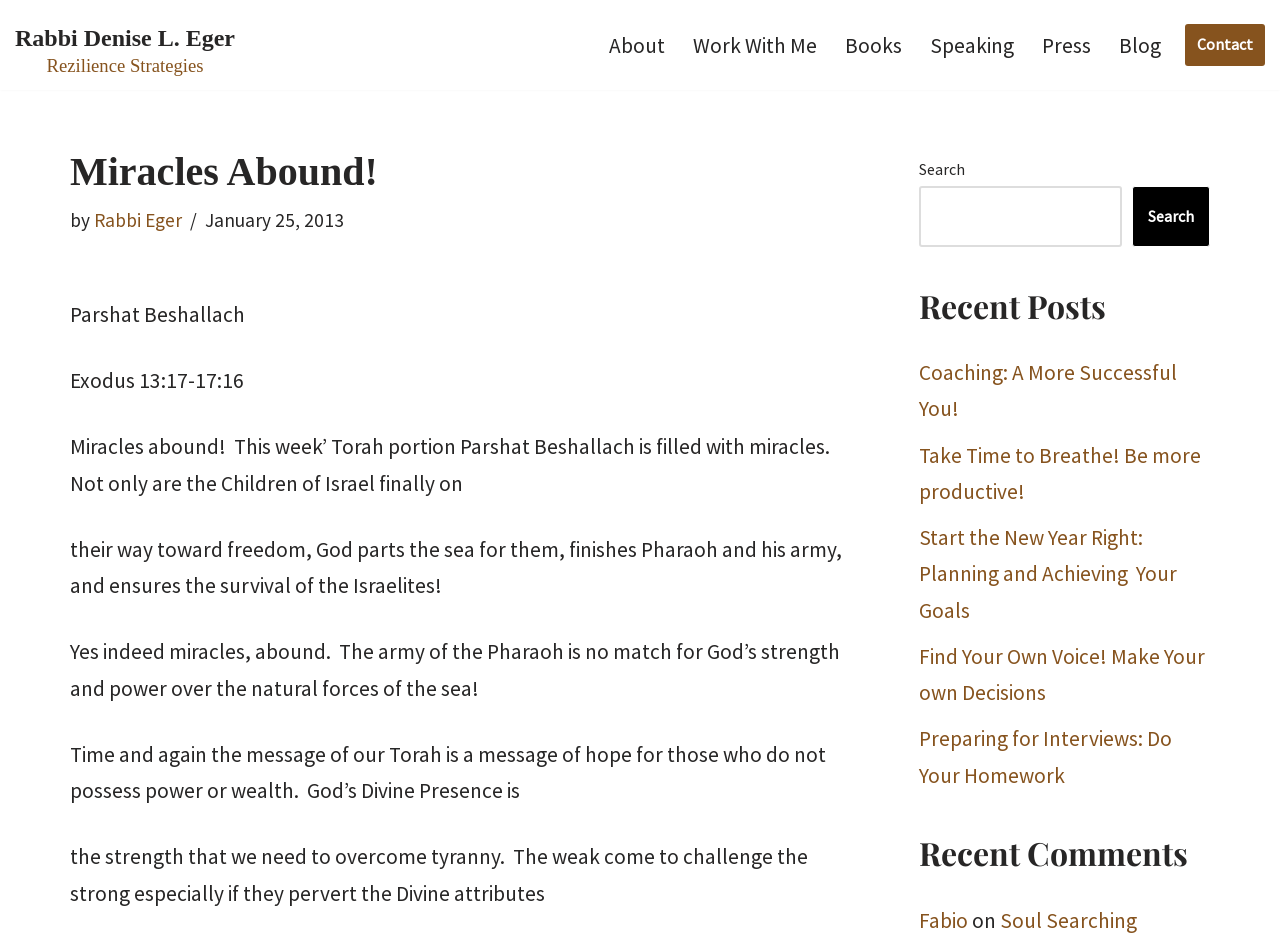Identify the bounding box coordinates of the section that should be clicked to achieve the task described: "Contact Rabbi Denise L. Eger".

[0.926, 0.026, 0.988, 0.07]